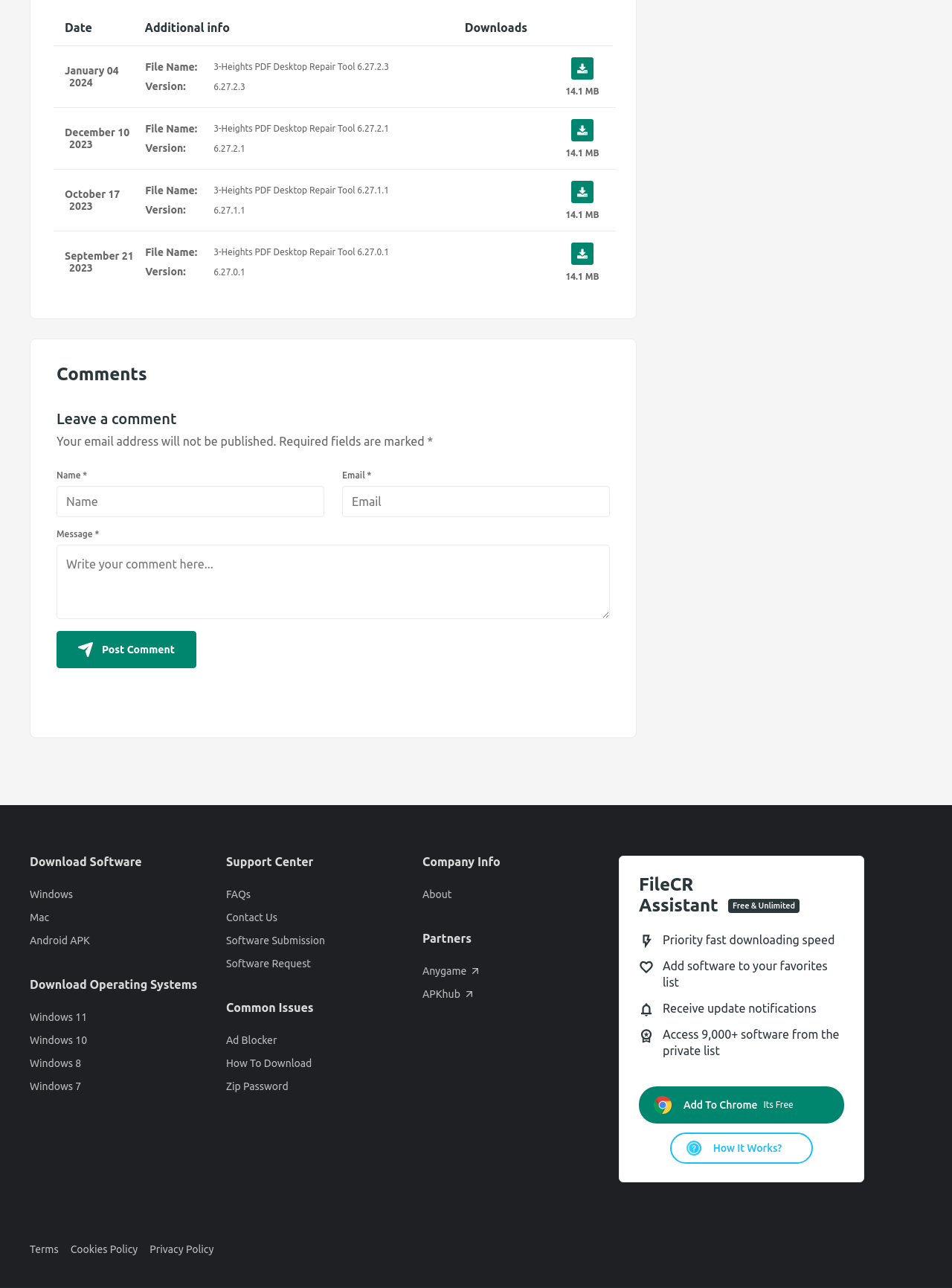Please locate the bounding box coordinates of the element's region that needs to be clicked to follow the instruction: "Post a comment". The bounding box coordinates should be provided as four float numbers between 0 and 1, i.e., [left, top, right, bottom].

[0.059, 0.49, 0.206, 0.518]